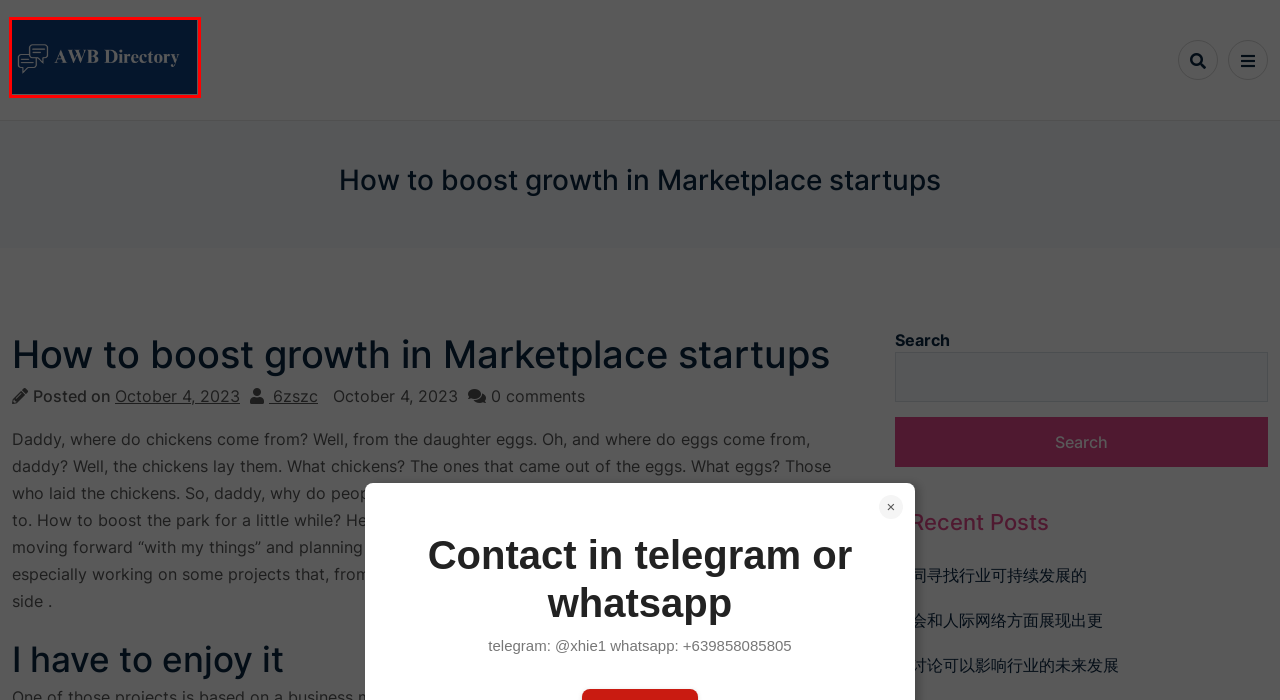Examine the screenshot of the webpage, which includes a red bounding box around an element. Choose the best matching webpage description for the page that will be displayed after clicking the element inside the red bounding box. Here are the candidates:
A. 机会和人际网络方面展现出更 | 航空运单目录
B. 些讨论可以影响行业的未来发展 | 航空运单目录
C. 电子邮件列表的价值以及其在不同领域 | 航空运单目录
D. June 2024 - AWB Directory
E. 共同寻找行业可持续发展的 | 航空运单目录
F. January 2024 - AWB Directory
G. Whatsapp 手机号码列表 Archives - AWB Directory
H. AWB Directory - AWB Directory

H